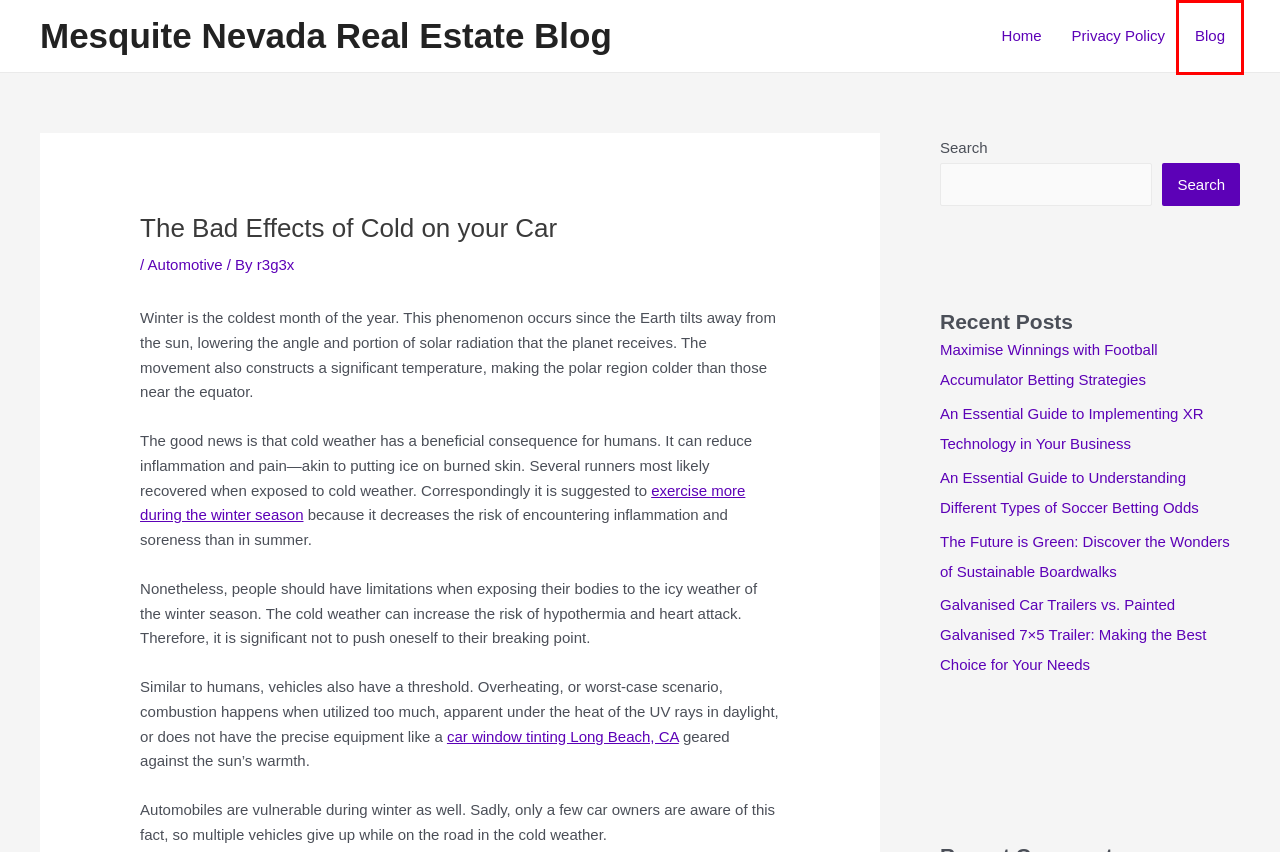You are looking at a screenshot of a webpage with a red bounding box around an element. Determine the best matching webpage description for the new webpage resulting from clicking the element in the red bounding box. Here are the descriptions:
A. Maximise Winnings with Football Accumulator Betting Strategies
B. Galvanised Car Trailers vs. Painted Galvanised 7x5 Trailer
C. Guide to Implementing XR Technology in Your Business
D. r3g3x, Author at Mesquite Nevada Real Estate Blog
E. Automotive Archives - Mesquite Nevada Real Estate Blog
F. Blog - Mesquite Nevada Real Estate Blog
G. Surprising Health Benefits of Cold Weather - MPCP
H. Home - Mesquite Nevada Real Estate Blog

F